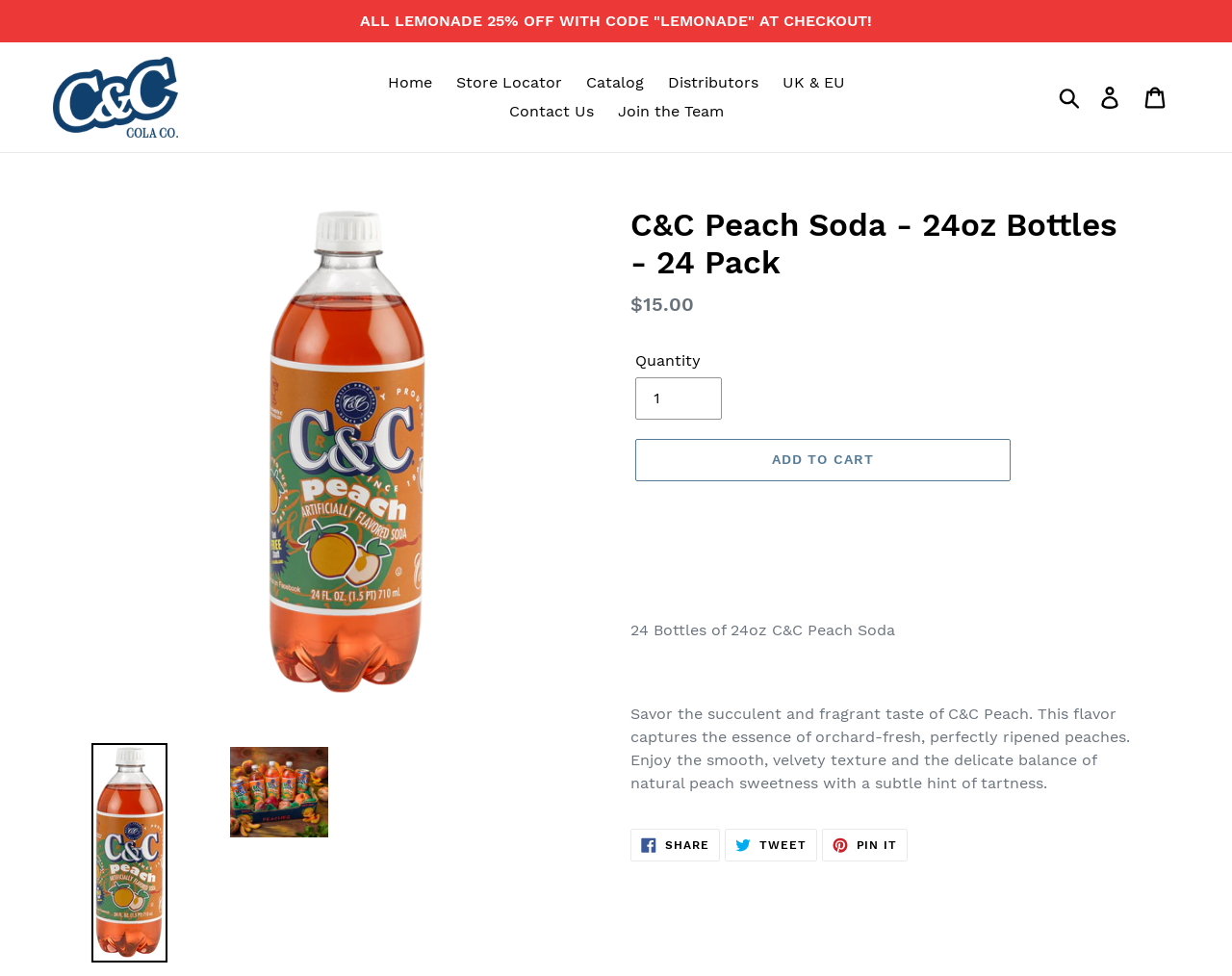Please find and provide the title of the webpage.

C&C Peach Soda - 24oz Bottles - 24 Pack